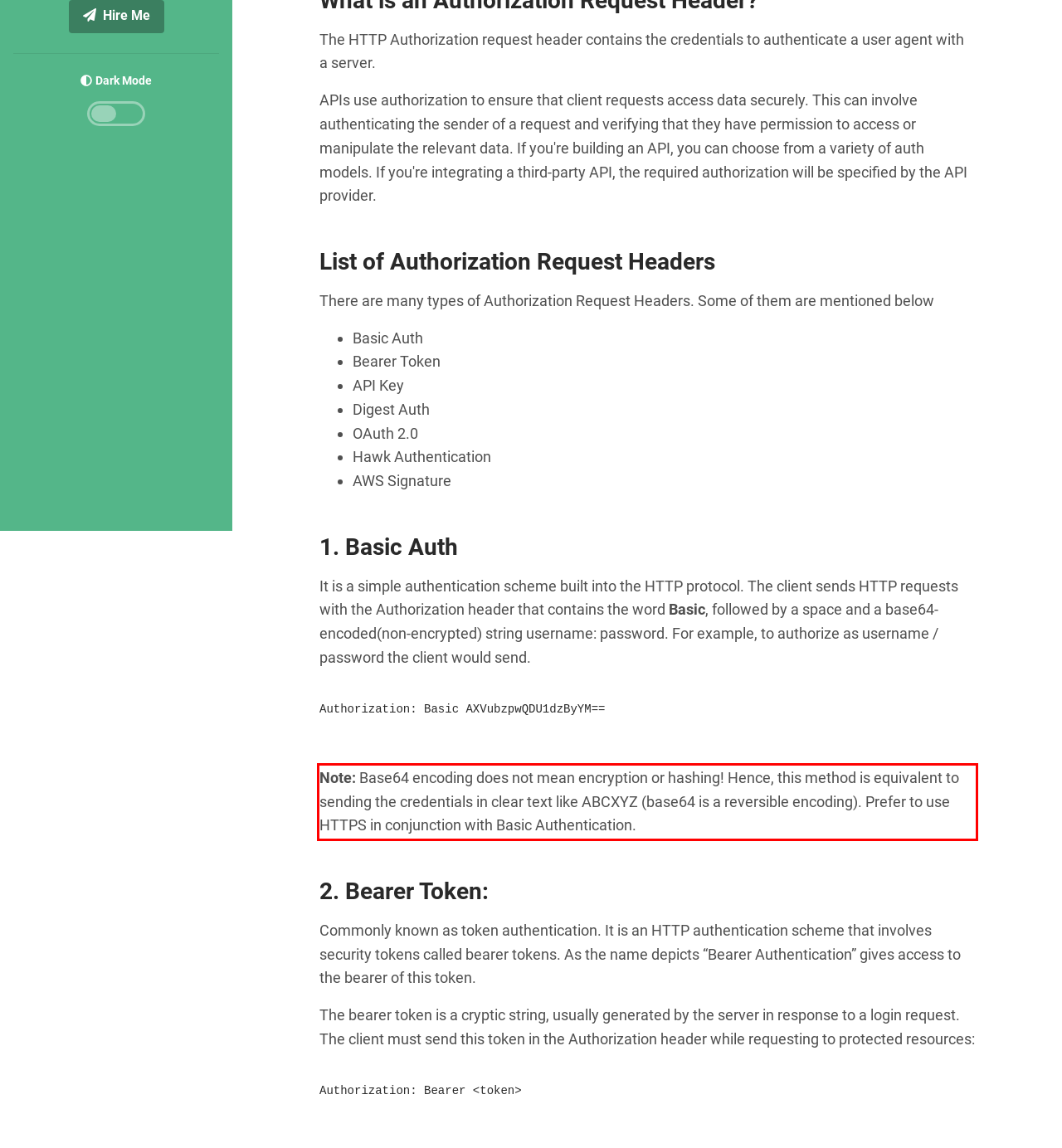From the given screenshot of a webpage, identify the red bounding box and extract the text content within it.

Note: Base64 encoding does not mean encryption or hashing! Hence, this method is equivalent to sending the credentials in clear text like ABCXYZ (base64 is a reversible encoding). Prefer to use HTTPS in conjunction with Basic Authentication.